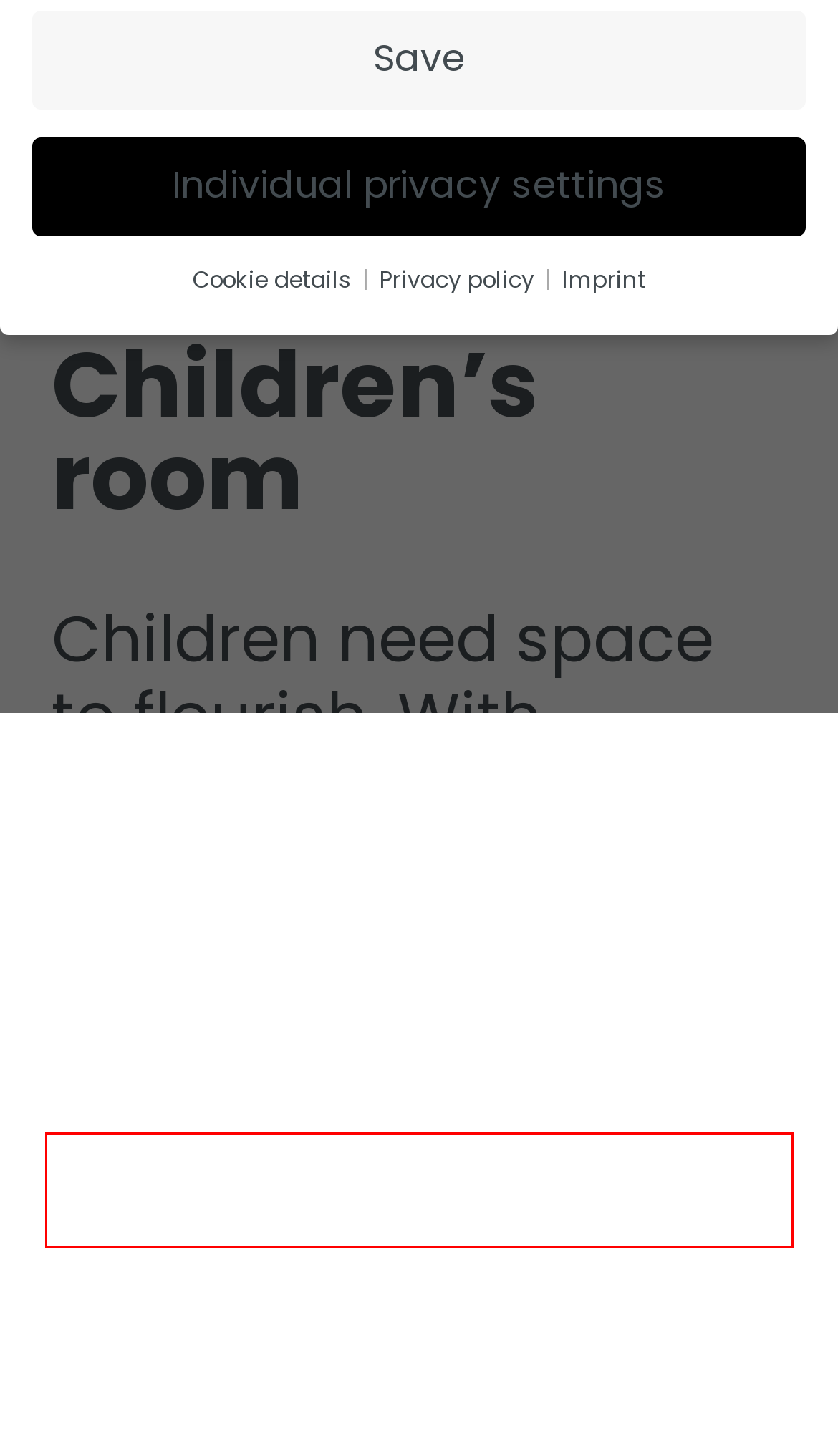Examine the webpage screenshot and use OCR to obtain the text inside the red bounding box.

We use these cookies to provide statistical information about our website - they are used for performance measurement and improvement.